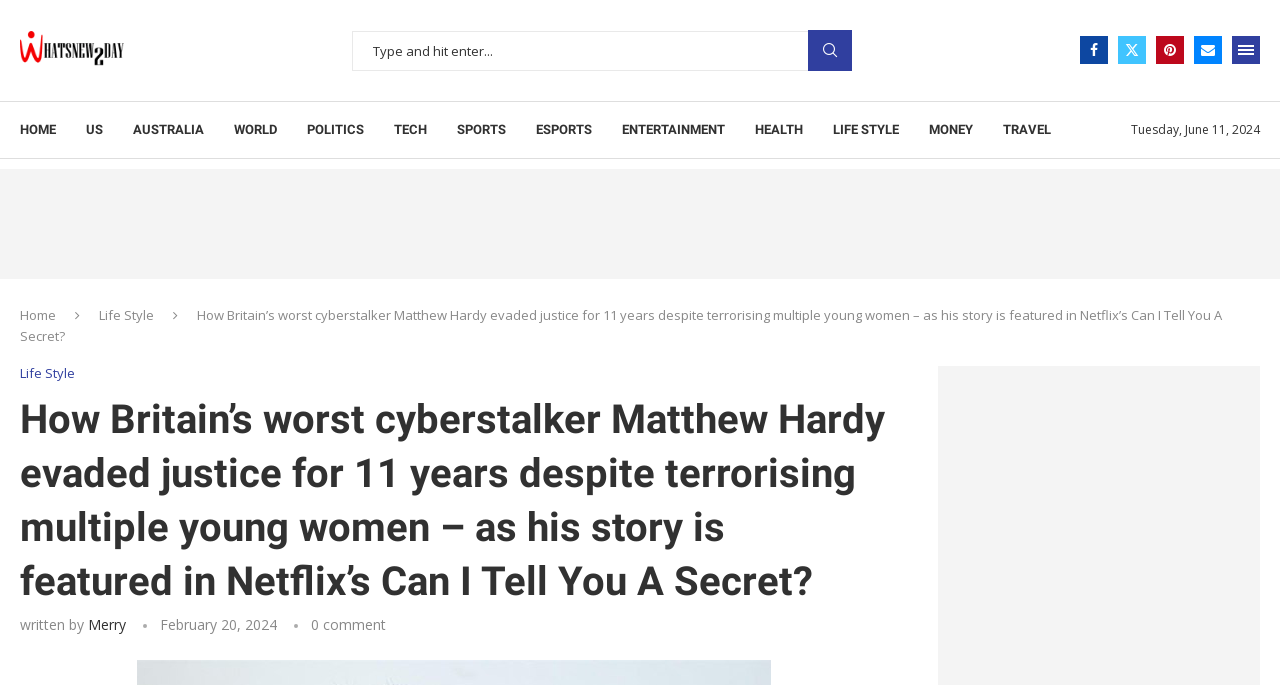Provide a one-word or short-phrase answer to the question:
How many comments are there on the article?

0